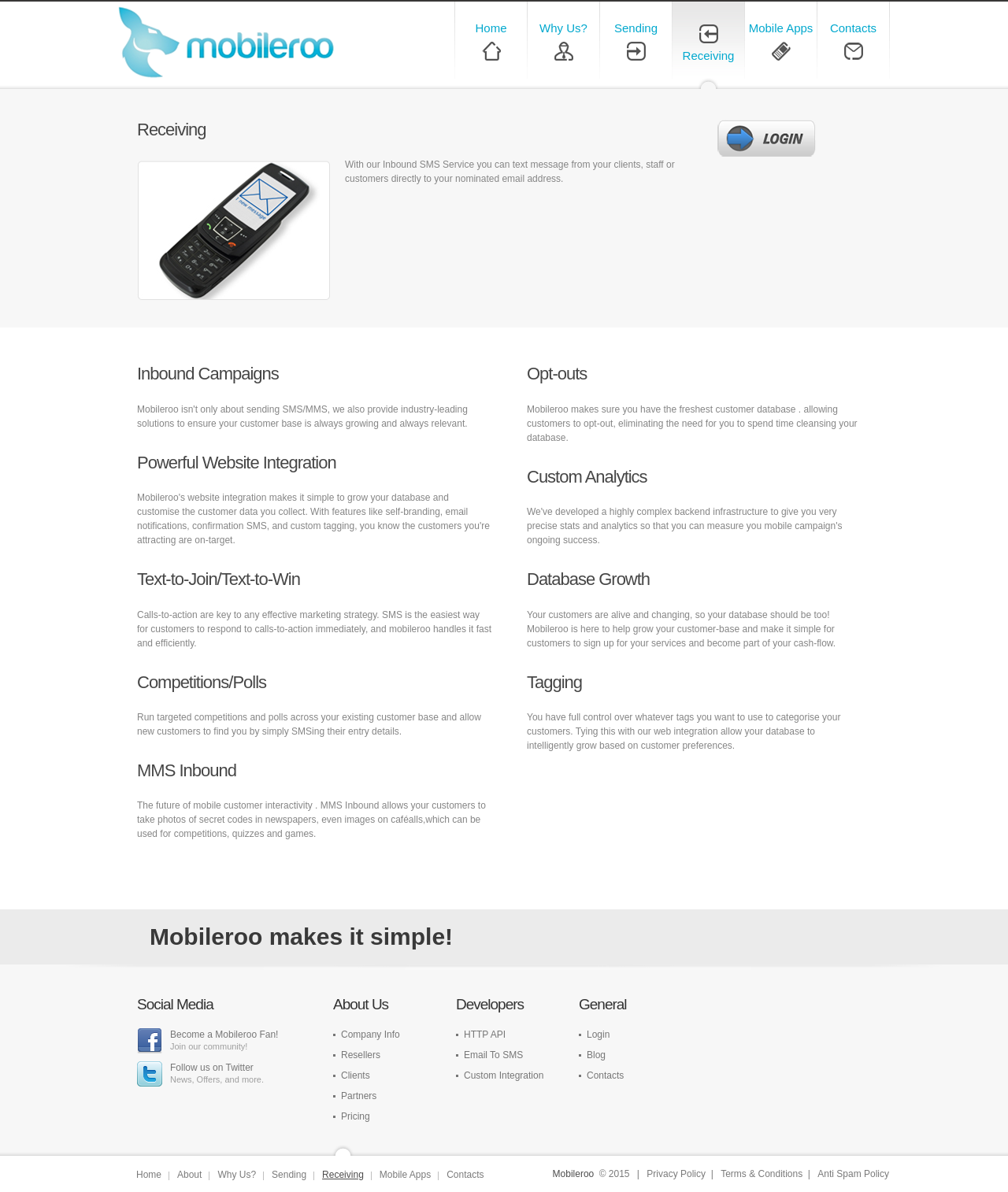Give the bounding box coordinates for this UI element: "Company Info". The coordinates should be four float numbers between 0 and 1, arranged as [left, top, right, bottom].

[0.338, 0.863, 0.397, 0.873]